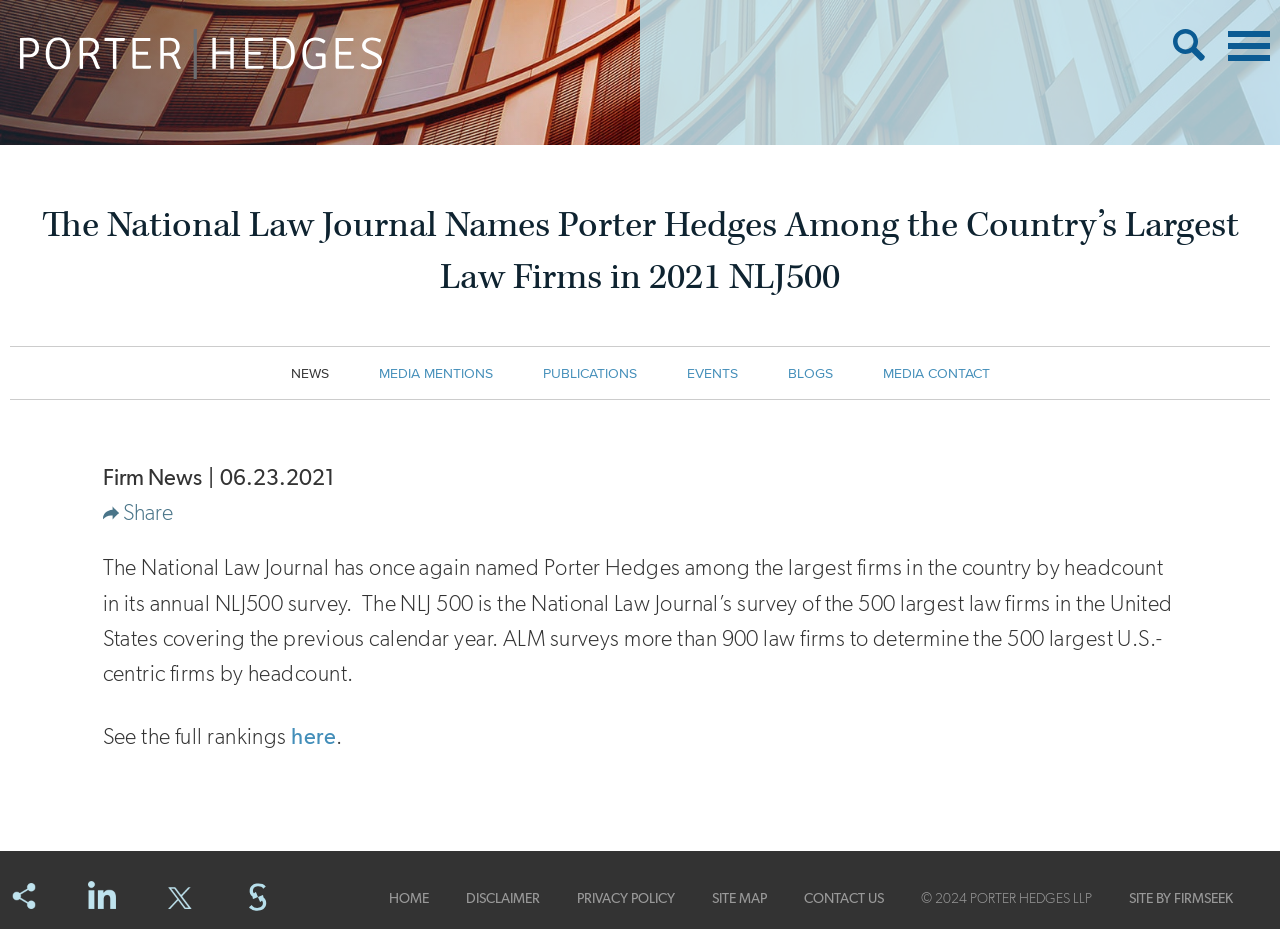What is the copyright year mentioned at the bottom of the webpage?
Based on the screenshot, give a detailed explanation to answer the question.

The copyright year mentioned at the bottom of the webpage is obtained from the StaticText '© 2024 PORTER HEDGES LLP', which indicates that the copyright year is 2024.